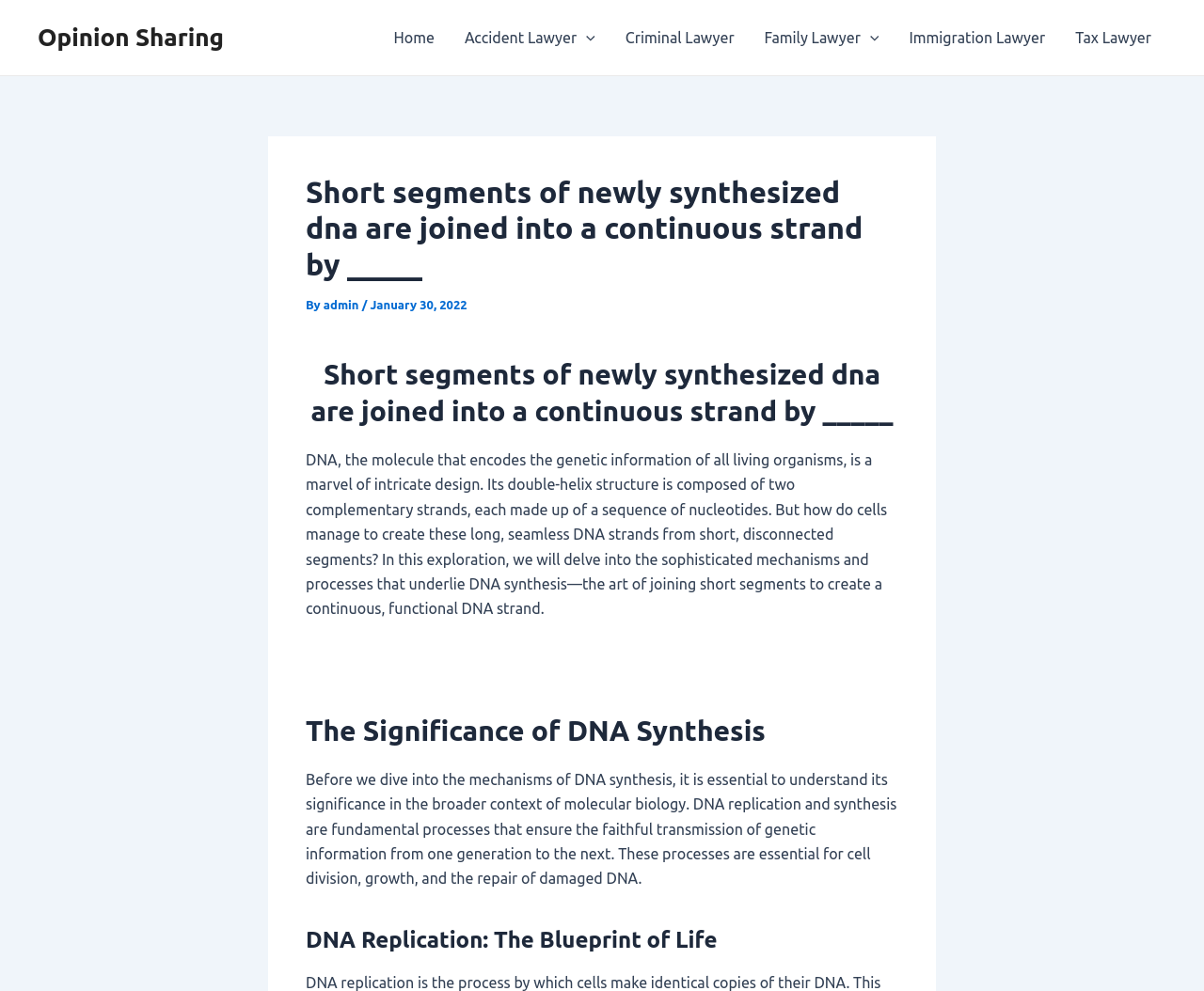Predict the bounding box for the UI component with the following description: "parent_node: Accident Lawyer aria-label="Menu Toggle"".

[0.479, 0.0, 0.494, 0.076]